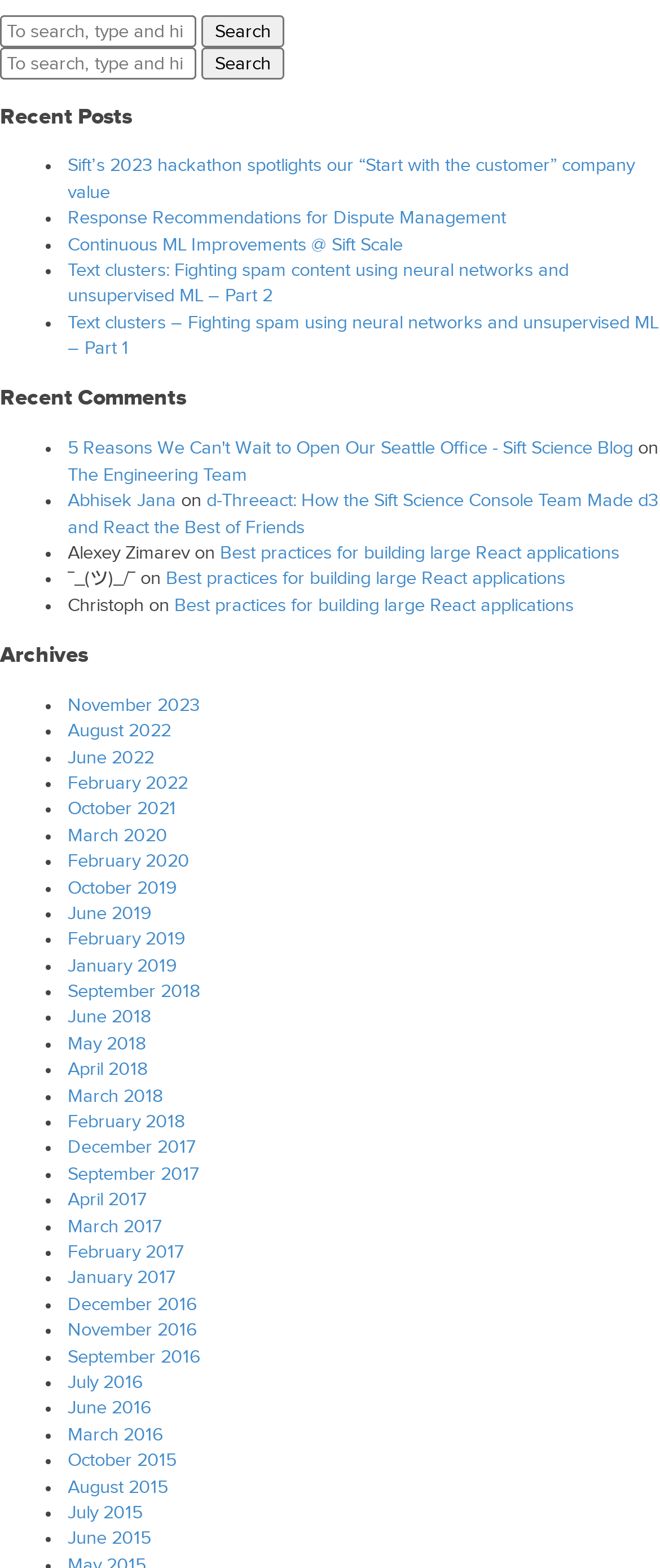Locate the bounding box coordinates of the area you need to click to fulfill this instruction: 'Search for something'. The coordinates must be in the form of four float numbers ranging from 0 to 1: [left, top, right, bottom].

[0.0, 0.009, 0.297, 0.03]